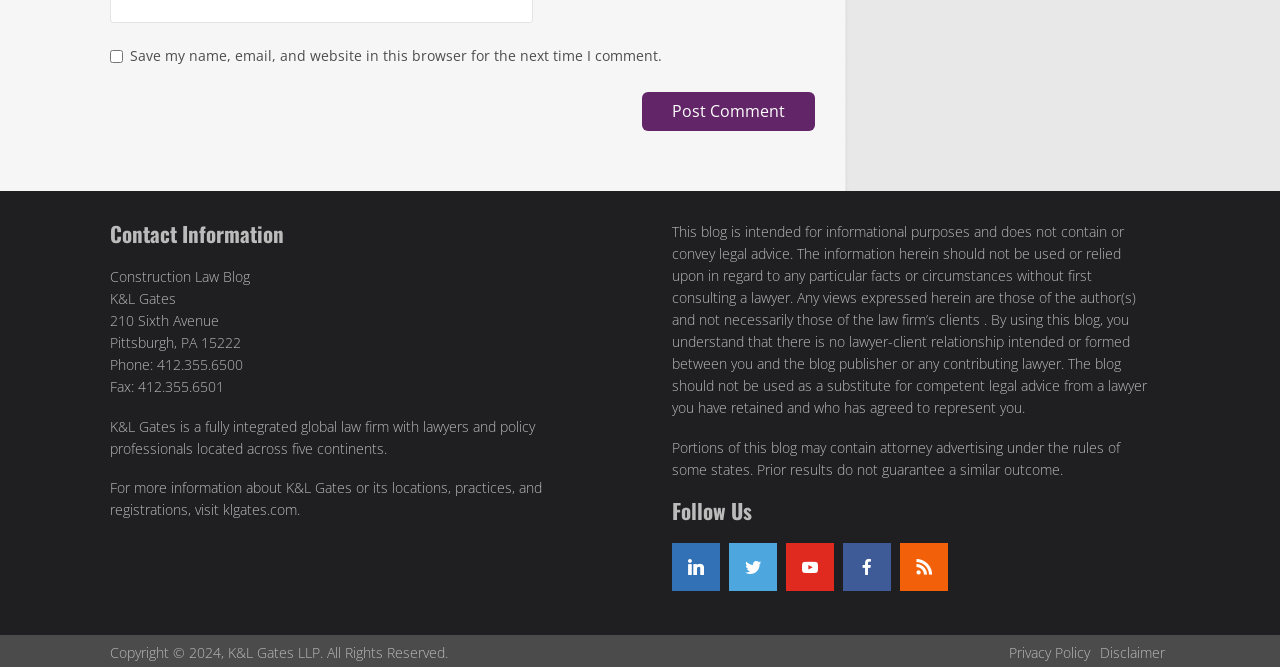Can you show the bounding box coordinates of the region to click on to complete the task described in the instruction: "View the Privacy Policy"?

[0.788, 0.964, 0.852, 0.992]